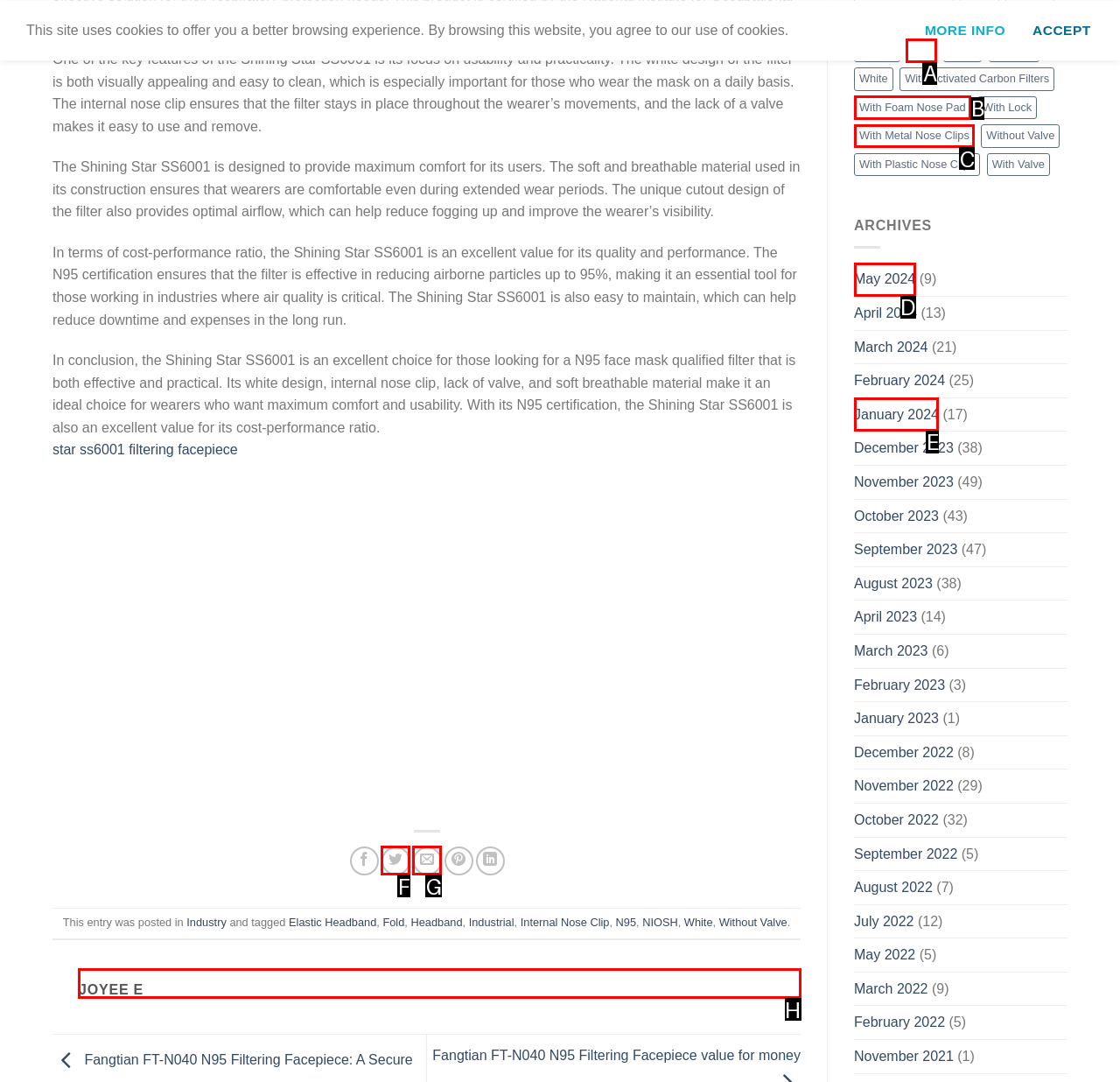Determine which HTML element to click for this task: Click on the 'JOYEE E' heading Provide the letter of the selected choice.

H